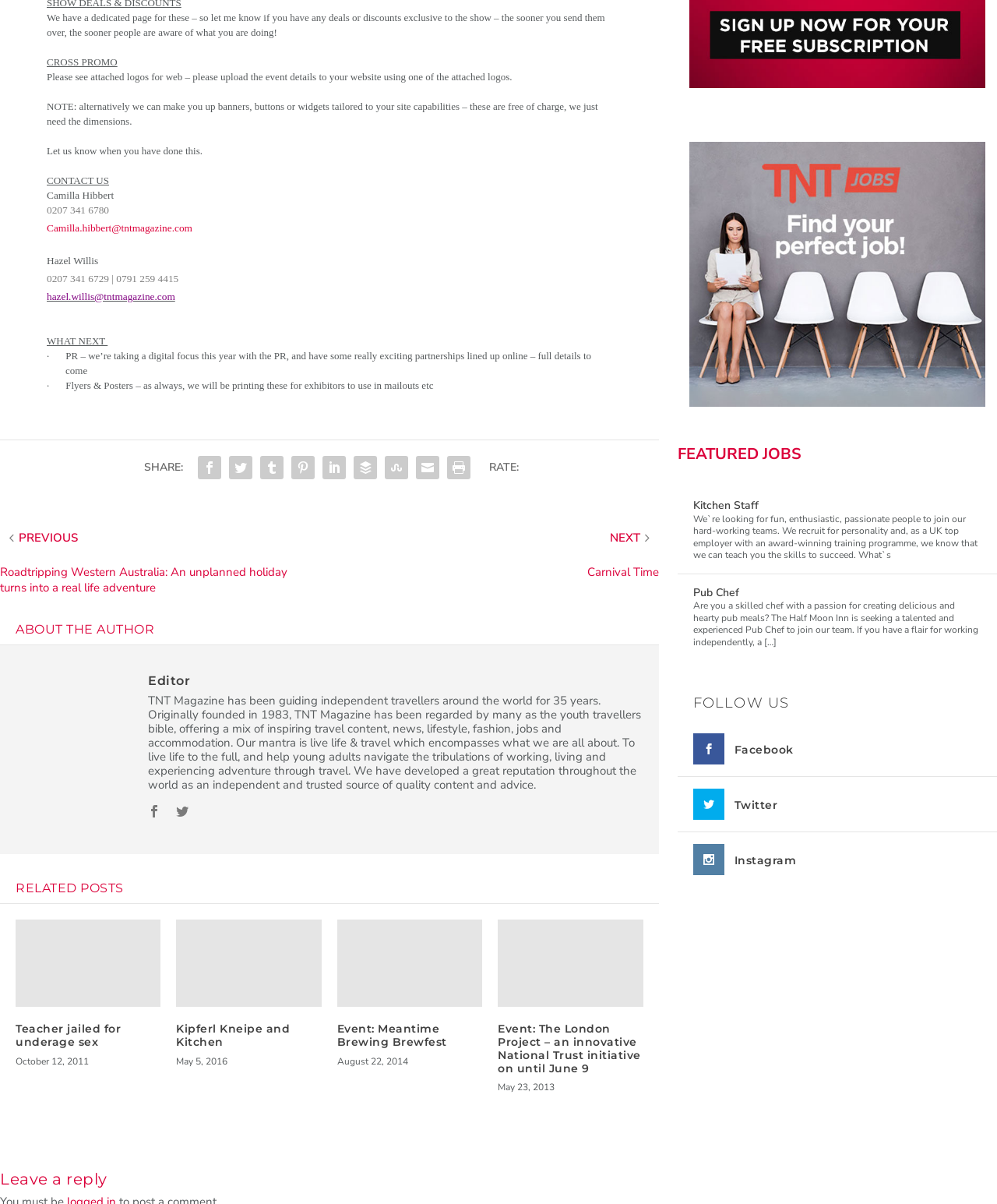Identify the bounding box coordinates of the clickable section necessary to follow the following instruction: "Check out the Editor's profile". The coordinates should be presented as four float numbers from 0 to 1, i.e., [left, top, right, bottom].

[0.148, 0.55, 0.191, 0.562]